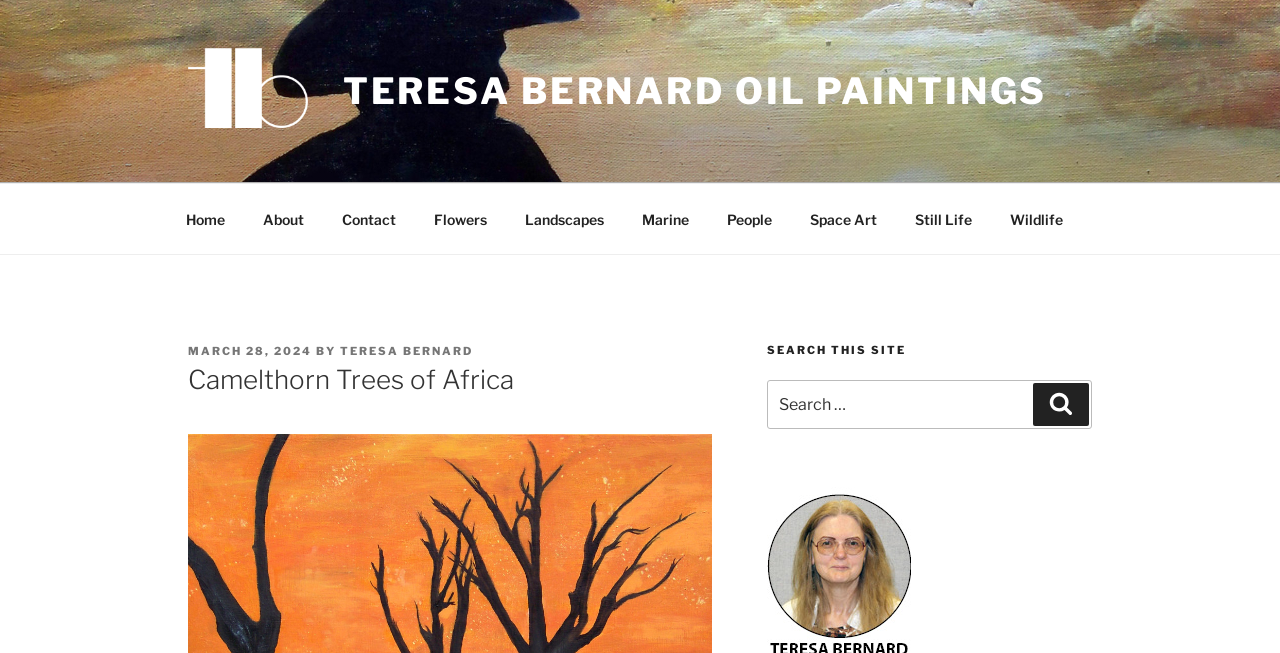Create an elaborate caption that covers all aspects of the webpage.

This webpage is about a 24x24 inch oil painting of camelthorn trees in the African Namib-Naukluft National Park by artist Teresa Bernard. 

At the top left, there is a link to "Teresa Bernard Oil Paintings" accompanied by a small image. To the right of this, there is a larger link with the same text in uppercase. 

Below these links, there is a top menu navigation bar with nine links: "Home", "About", "Contact", "Flowers", "Landscapes", "Marine", "People", "Space Art", and "Still Life", followed by "Wildlife" at the far right. 

Under the top menu, there is a header section with a posting date "MARCH 28, 2024" and the author's name "TERESA BERNARD". The main heading "Camelthorn Trees of Africa" is located below this section. 

To the right of the header section, there is a search function with a label "SEARCH THIS SITE" and a search box with a button labeled "Search".